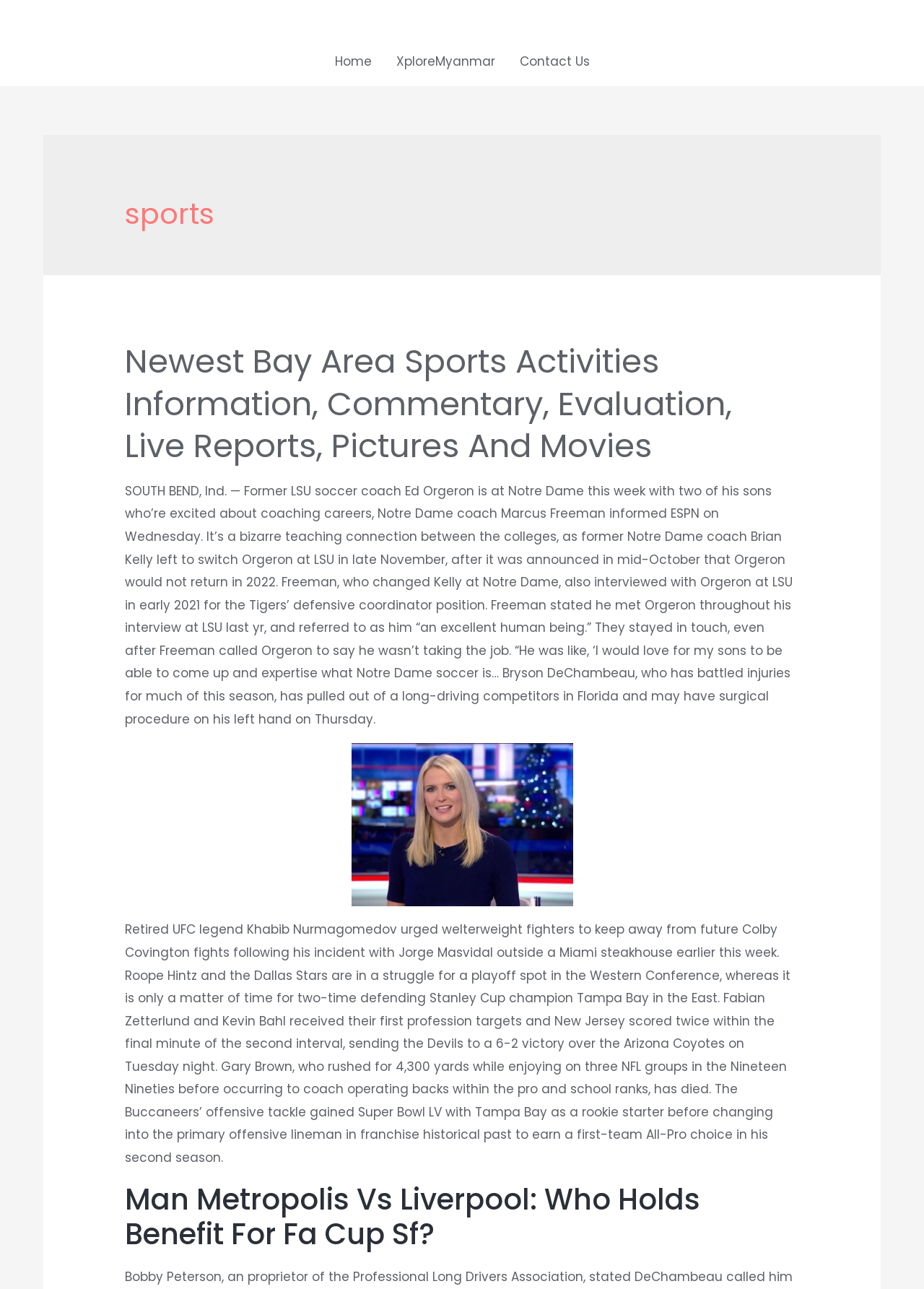Respond to the question below with a single word or phrase:
How many goals did Fabian Zetterlund score in the game mentioned?

1